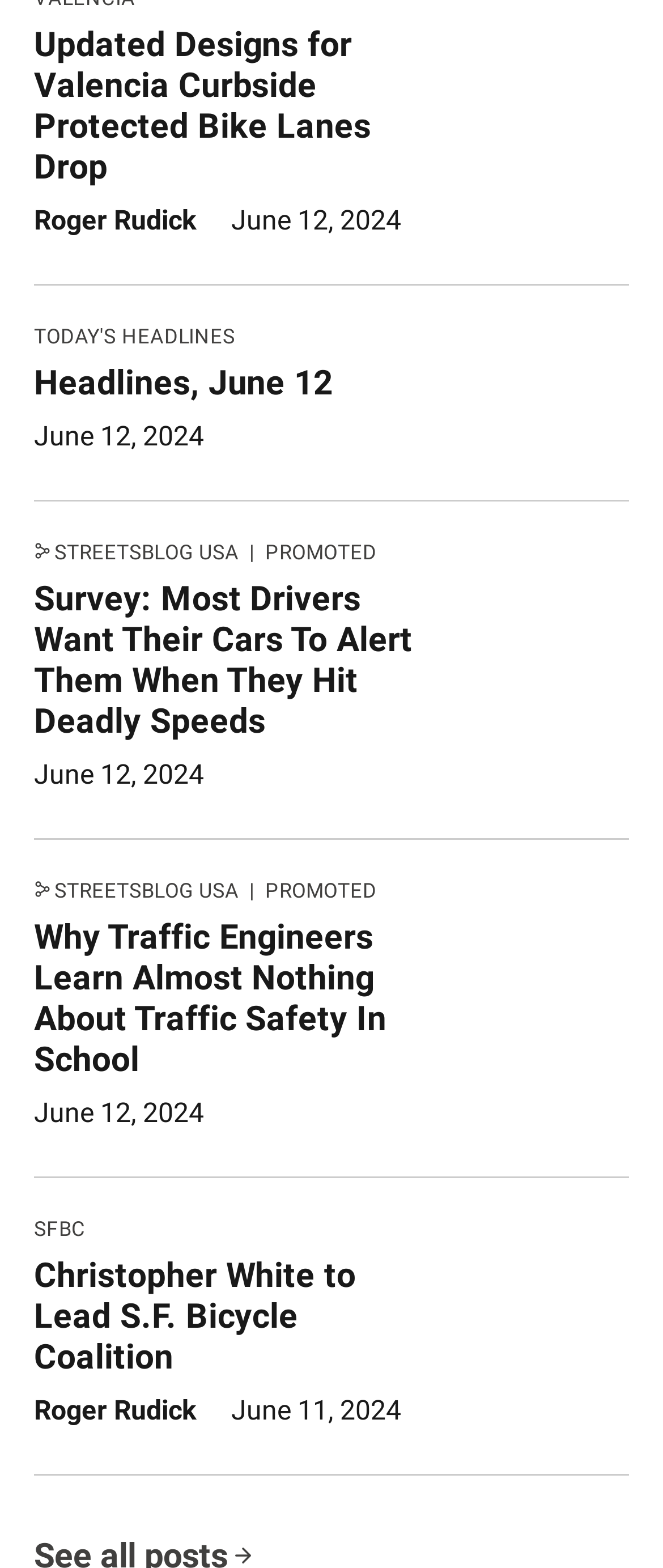Please identify the bounding box coordinates of the region to click in order to complete the task: "Learn about why traffic engineers learn almost nothing about traffic safety in school". The coordinates must be four float numbers between 0 and 1, specified as [left, top, right, bottom].

[0.051, 0.585, 0.638, 0.697]